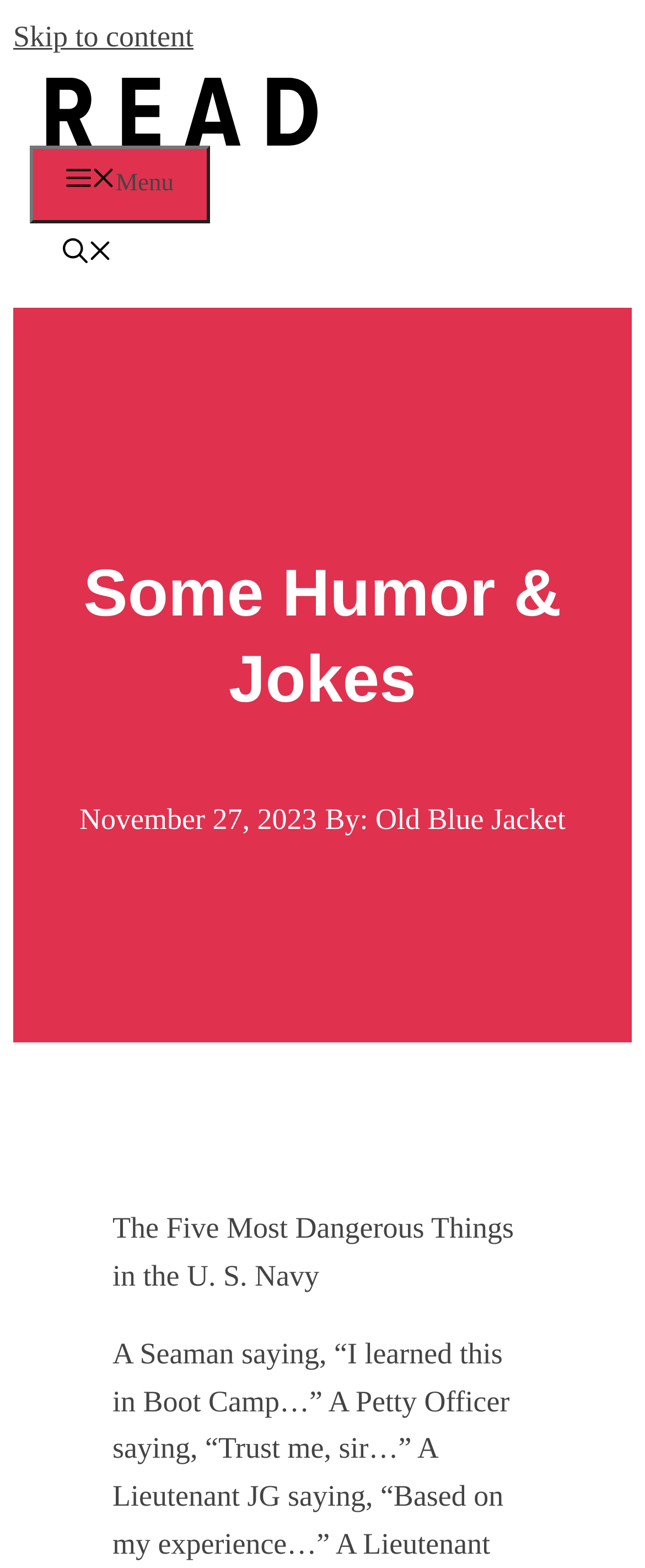Describe all the key features and sections of the webpage thoroughly.

The webpage is titled "Some Humor & Jokes - Old Blue Jacket" and features a prominent link to "Skip to content" at the top left corner. To the right of this link, there is a logo image of "Old Blue Jacket" accompanied by a link with the same name. Below these elements, there is a "Menu" button and an "Open search" button, both positioned on the left side of the page.

The main content of the page is headed by a title "Some Humor & Jokes" located near the top center of the page. Below this title, there is a timestamp indicating the date "November 27, 2023" on the left side, and the author's name "By: Old Blue Jacket" on the right side.

The main article is titled "The Five Most Dangerous Things in the U. S. Navy" and is positioned below the author's name, taking up a significant portion of the page.